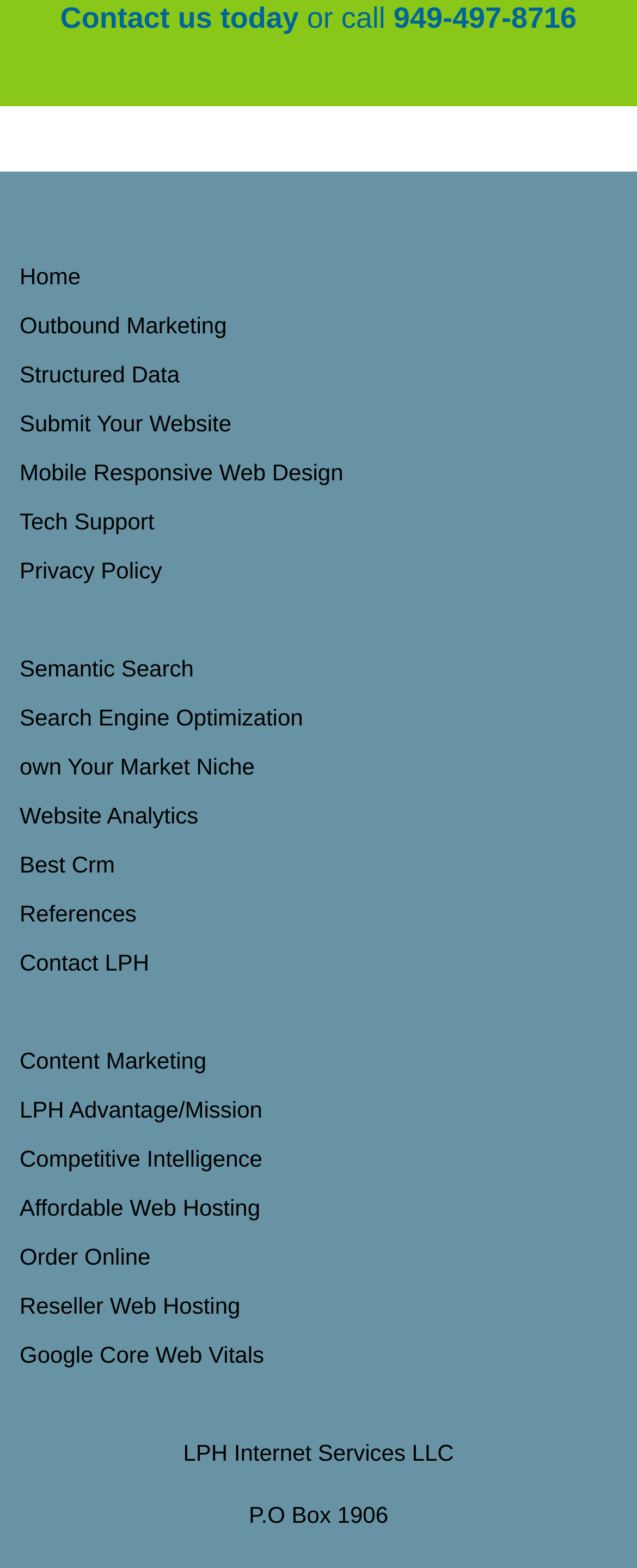How many links are in the main menu?
Based on the image, provide your answer in one word or phrase.

21